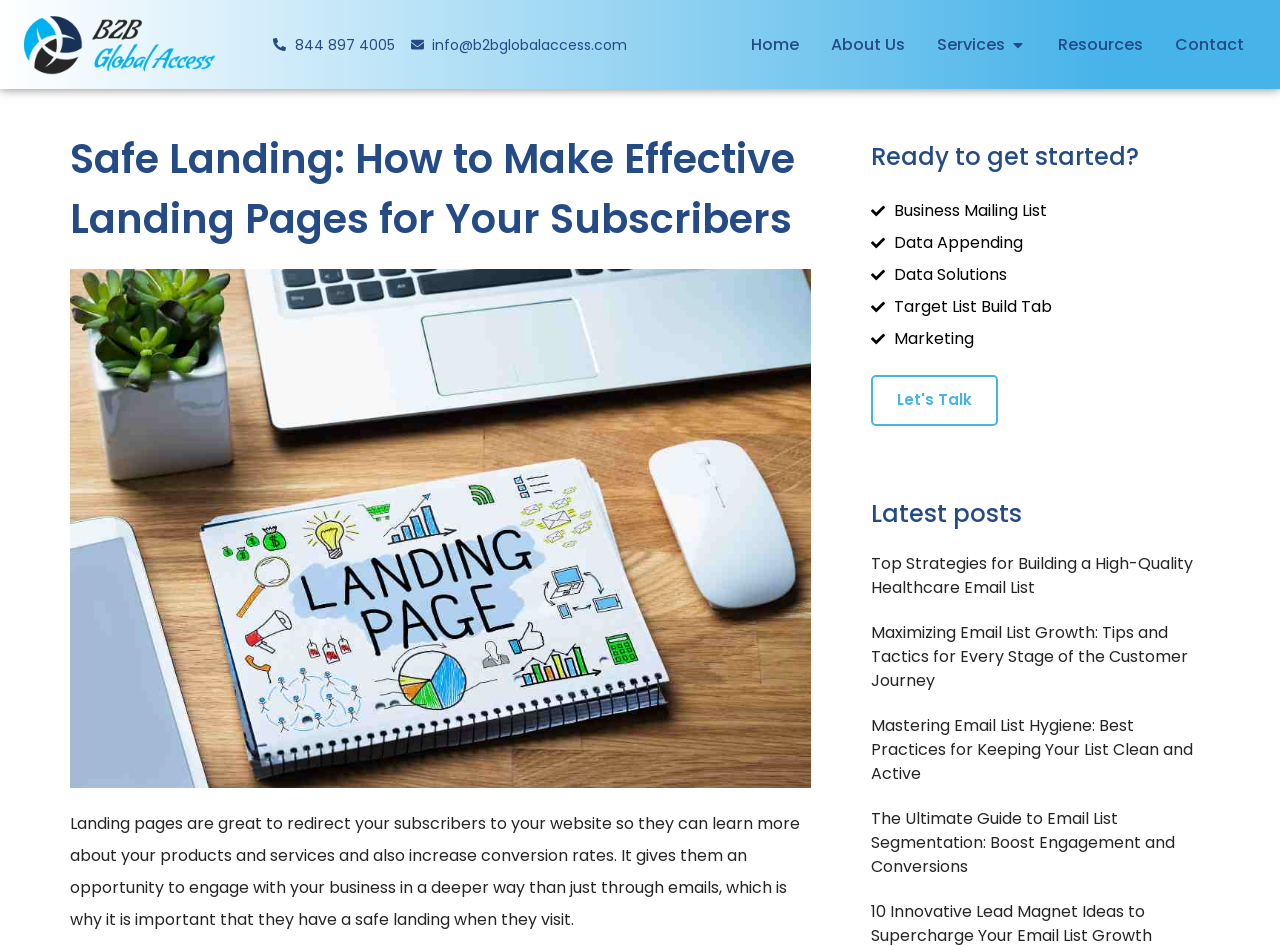What is the title of the first article in the 'Latest posts' section?
Look at the screenshot and respond with a single word or phrase.

Top Strategies for Building a High-Quality Healthcare Email List